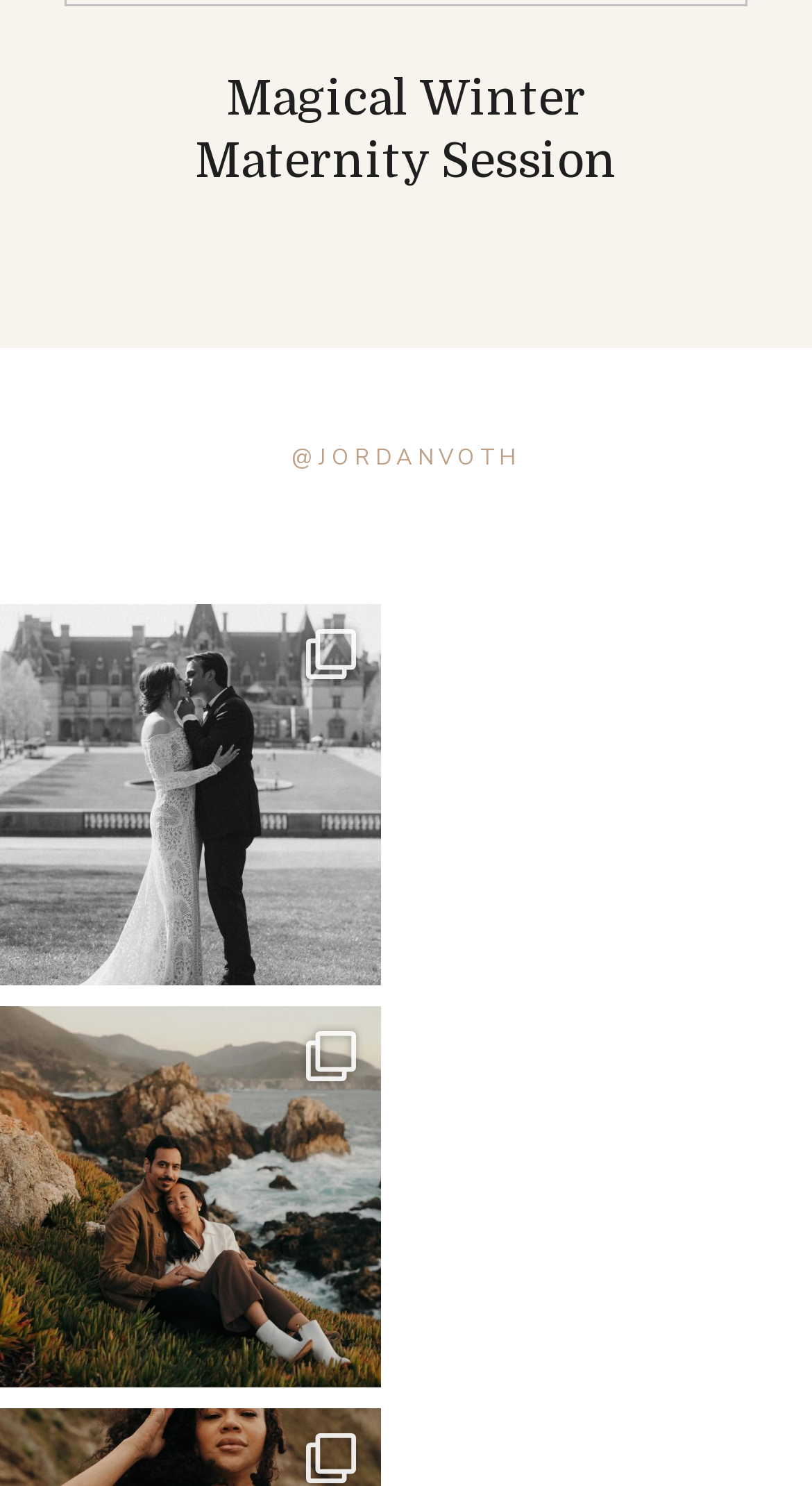Please give a short response to the question using one word or a phrase:
What is the theme of the webpage?

Wedding/Maternity Photography